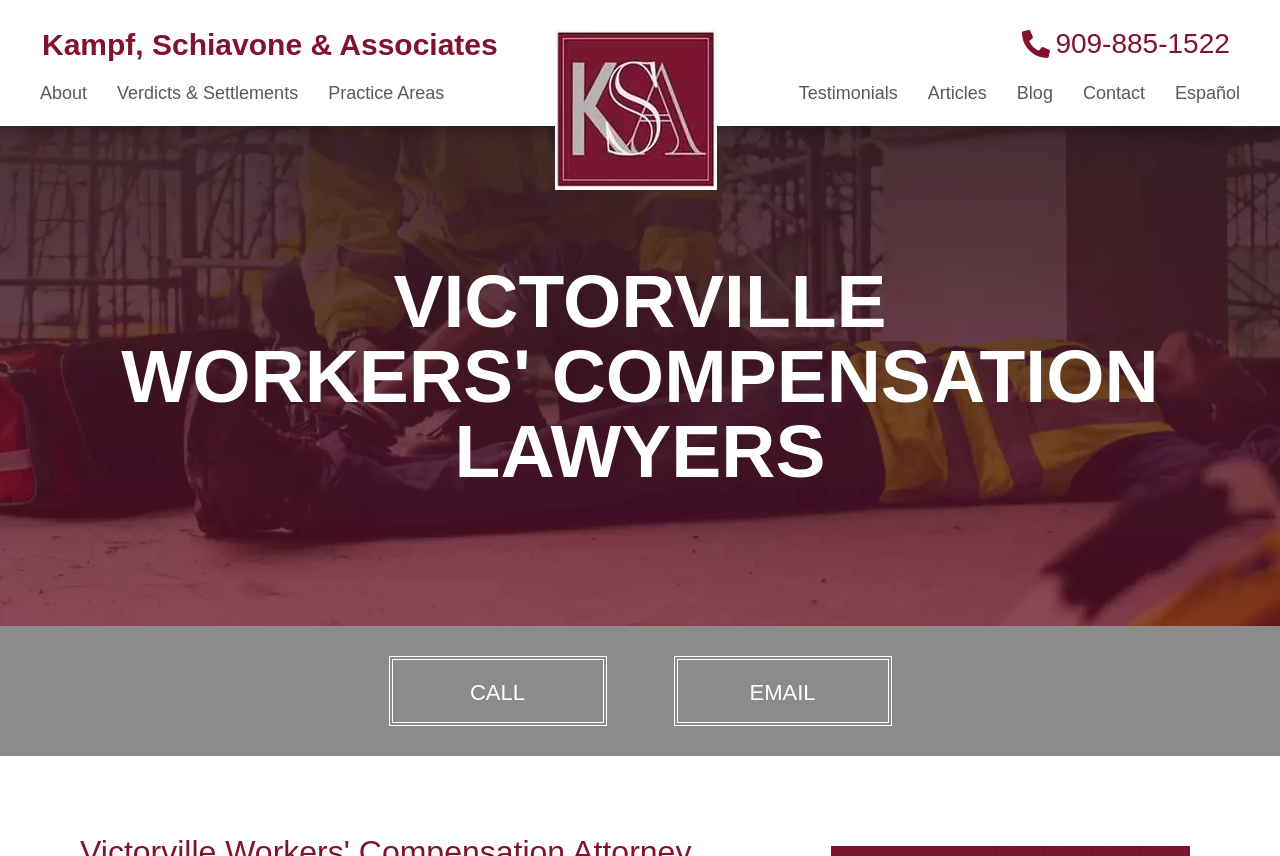Based on the element description Contact, identify the bounding box of the UI element in the given webpage screenshot. The coordinates should be in the format (top-left x, top-left y, bottom-right x, bottom-right y) and must be between 0 and 1.

[0.834, 0.082, 0.906, 0.136]